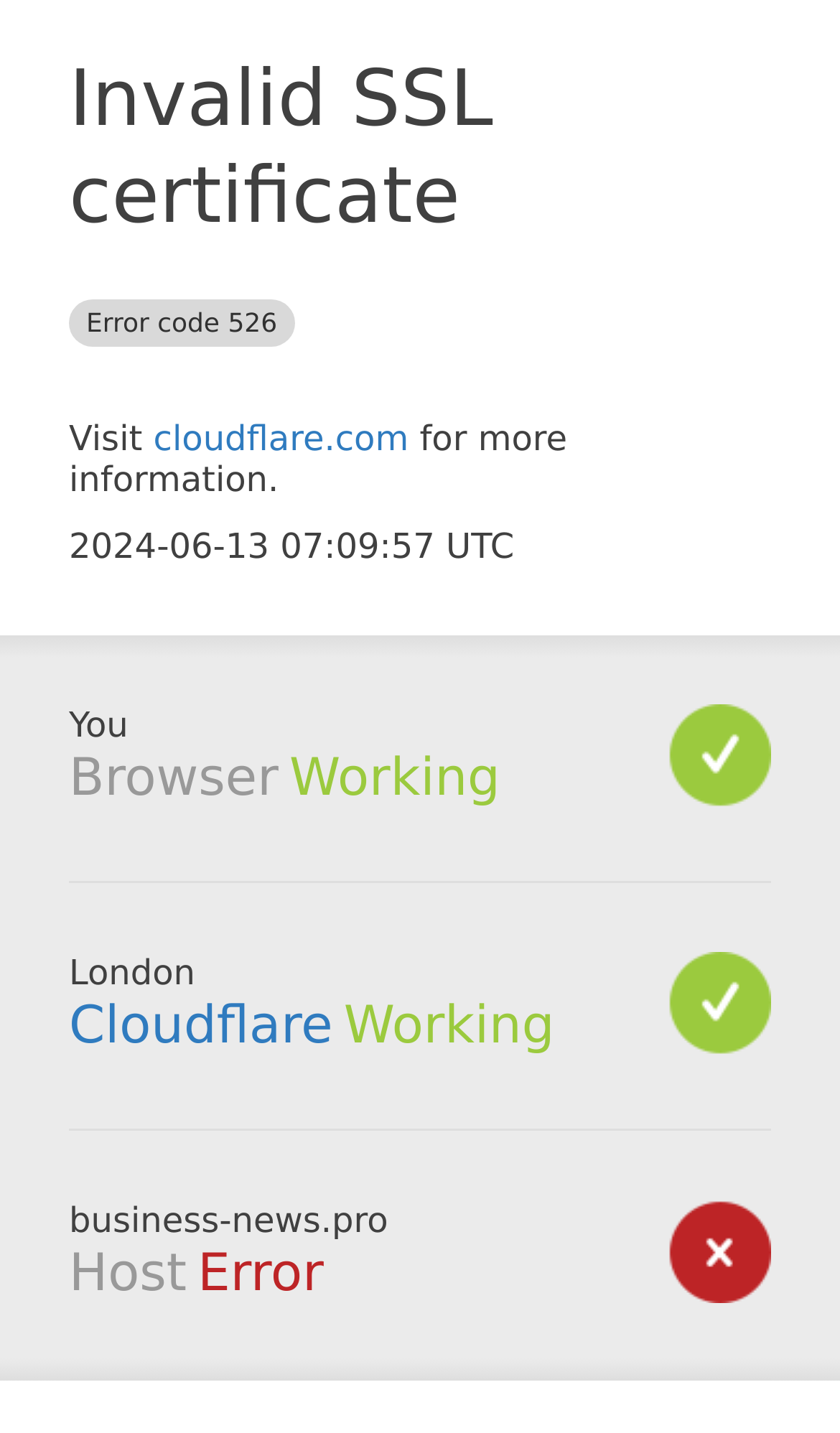What is the status of Cloudflare?
Utilize the information in the image to give a detailed answer to the question.

The status of Cloudflare is mentioned in the text 'Working' which is located below the heading 'Cloudflare'.